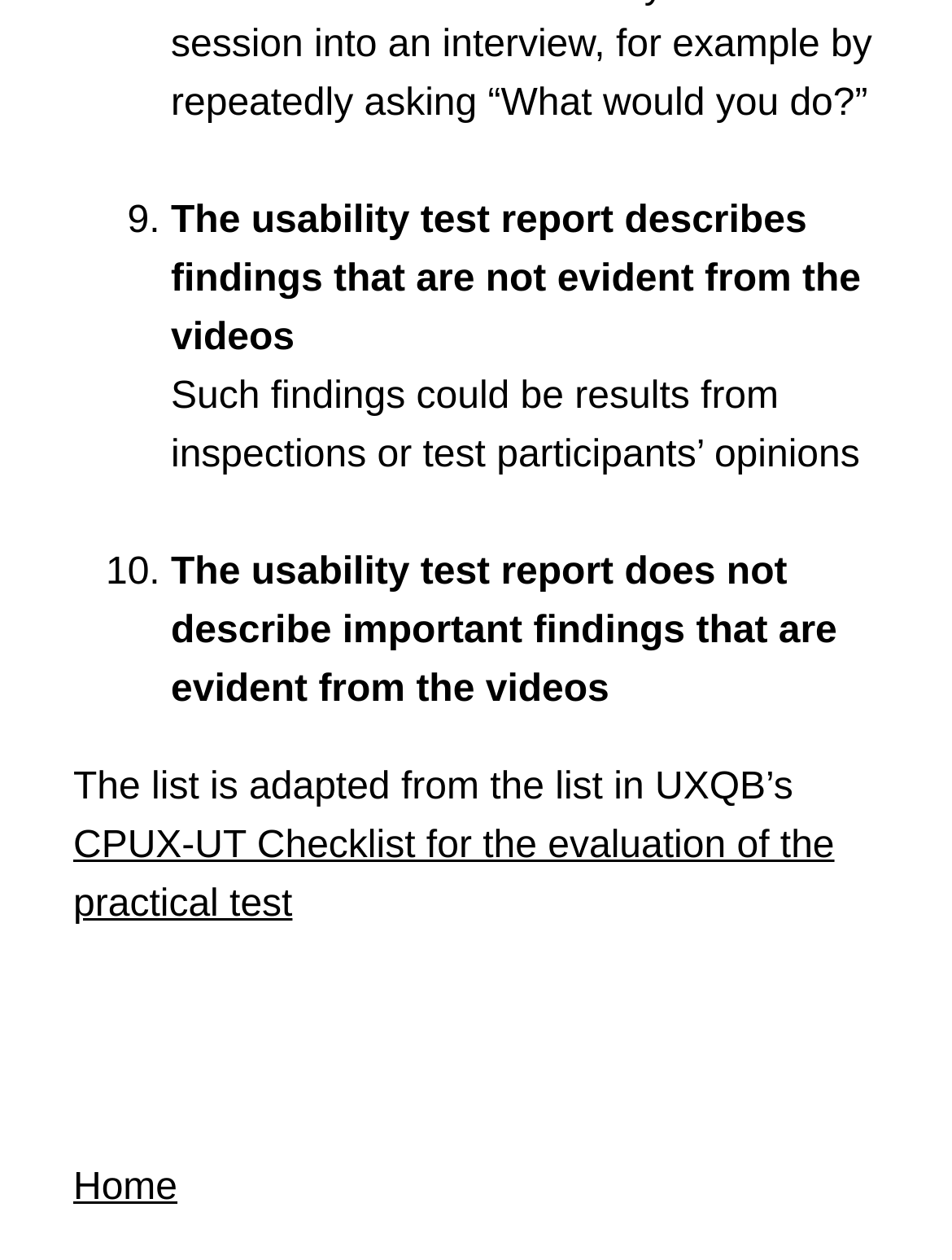Could you please study the image and provide a detailed answer to the question:
What is the topic of the usability test report?

According to the StaticText element with bounding box coordinates [0.179, 0.158, 0.904, 0.284], the usability test report describes findings that are not evident from the videos. This suggests that the topic of the report is related to findings.